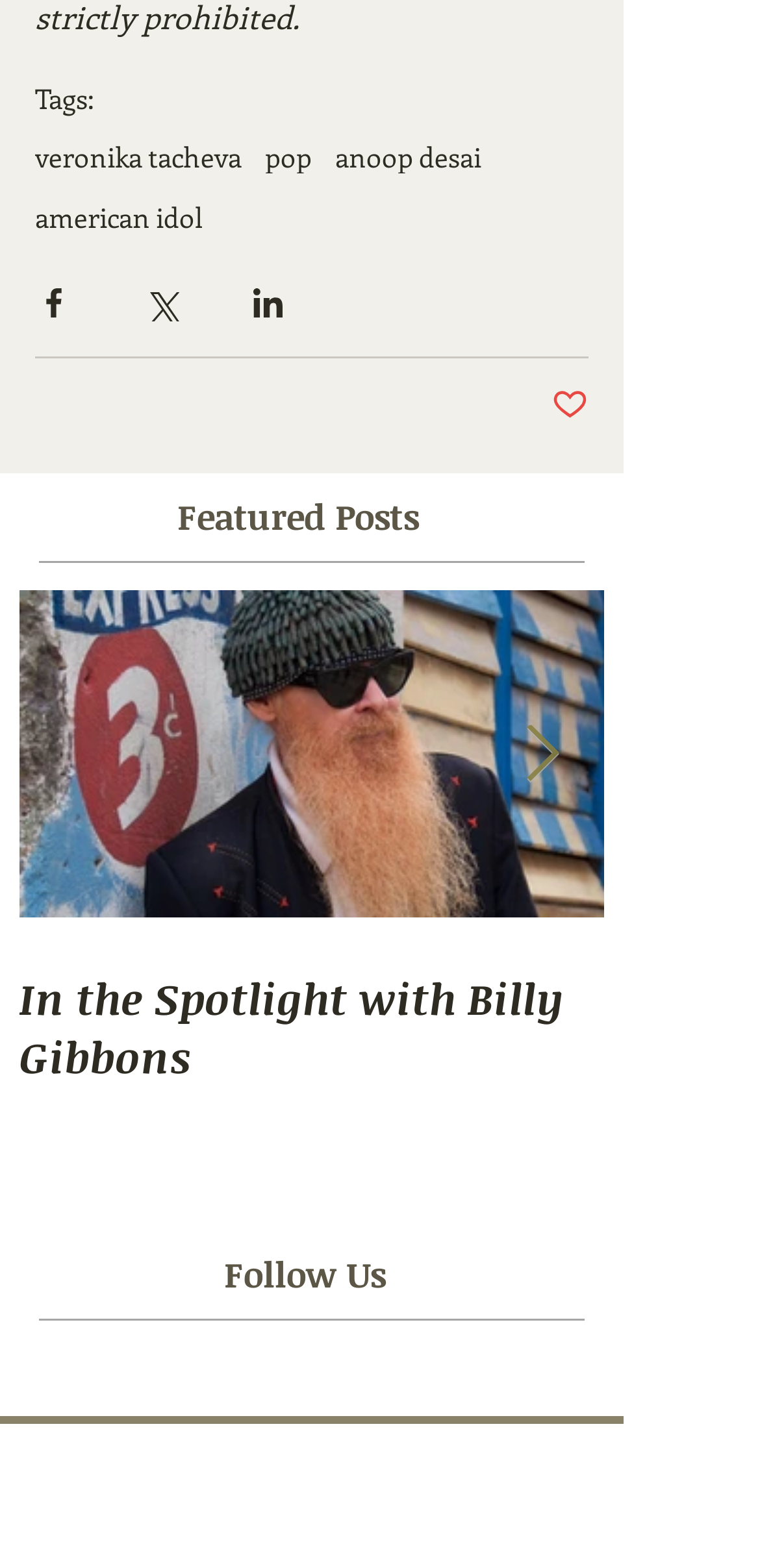What is the category of the post 'In the Spotlight with Billy Gibbons'?
Please provide a full and detailed response to the question.

The post 'In the Spotlight with Billy Gibbons' is categorized under 'Featured Posts' as it is listed under the 'Featured Posts' heading.